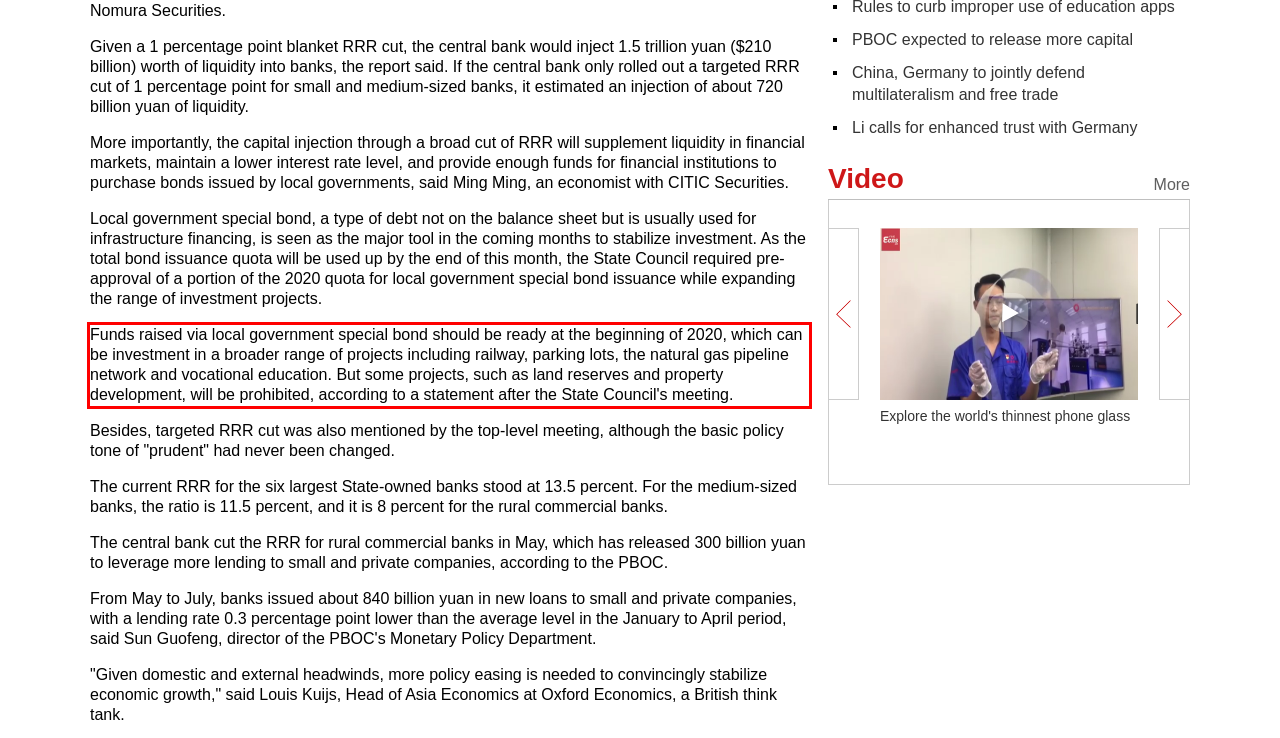You are given a screenshot with a red rectangle. Identify and extract the text within this red bounding box using OCR.

Funds raised via local government special bond should be ready at the beginning of 2020, which can be investment in a broader range of projects including railway, parking lots, the natural gas pipeline network and vocational education. But some projects, such as land reserves and property development, will be prohibited, according to a statement after the State Council's meeting.